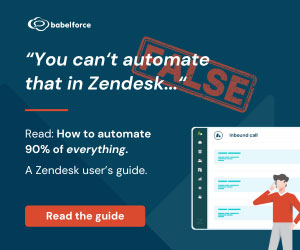What is depicted in the user-friendly interface?
Answer with a single word or phrase, using the screenshot for reference.

An inbound call screen